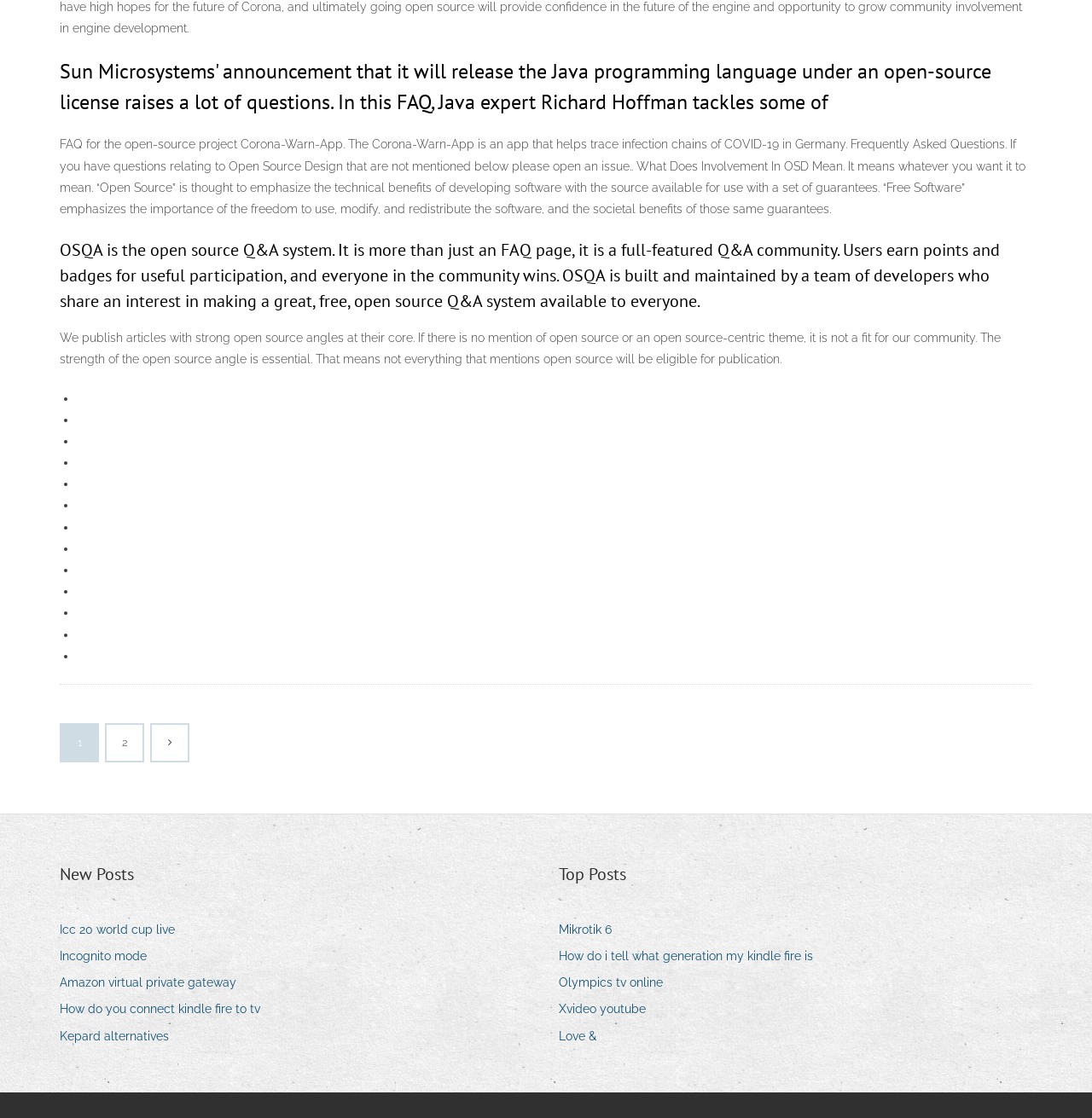Given the description of a UI element: "Out on a Limb Boutique", identify the bounding box coordinates of the matching element in the webpage screenshot.

None